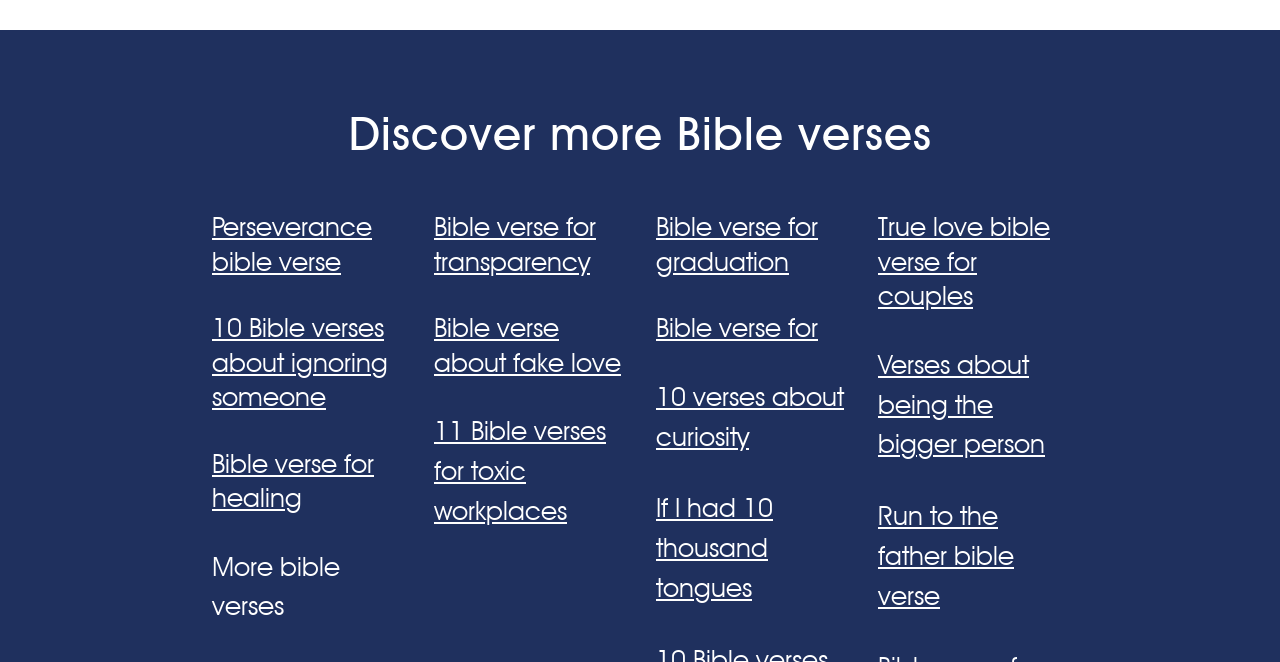Find the bounding box coordinates of the clickable region needed to perform the following instruction: "View location on map". The coordinates should be provided as four float numbers between 0 and 1, i.e., [left, top, right, bottom].

None